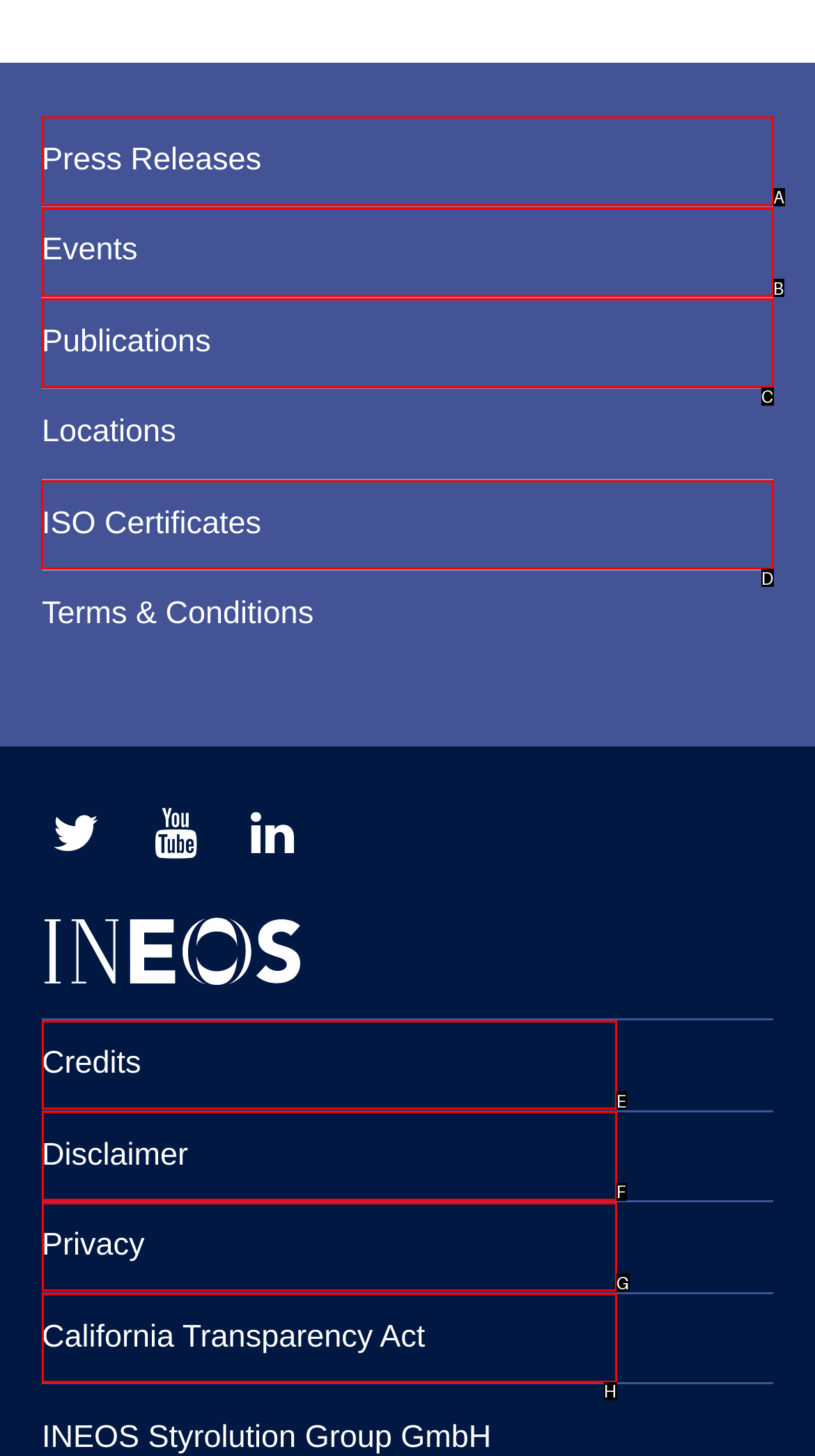Point out which HTML element you should click to fulfill the task: View ISO Certificates.
Provide the option's letter from the given choices.

D